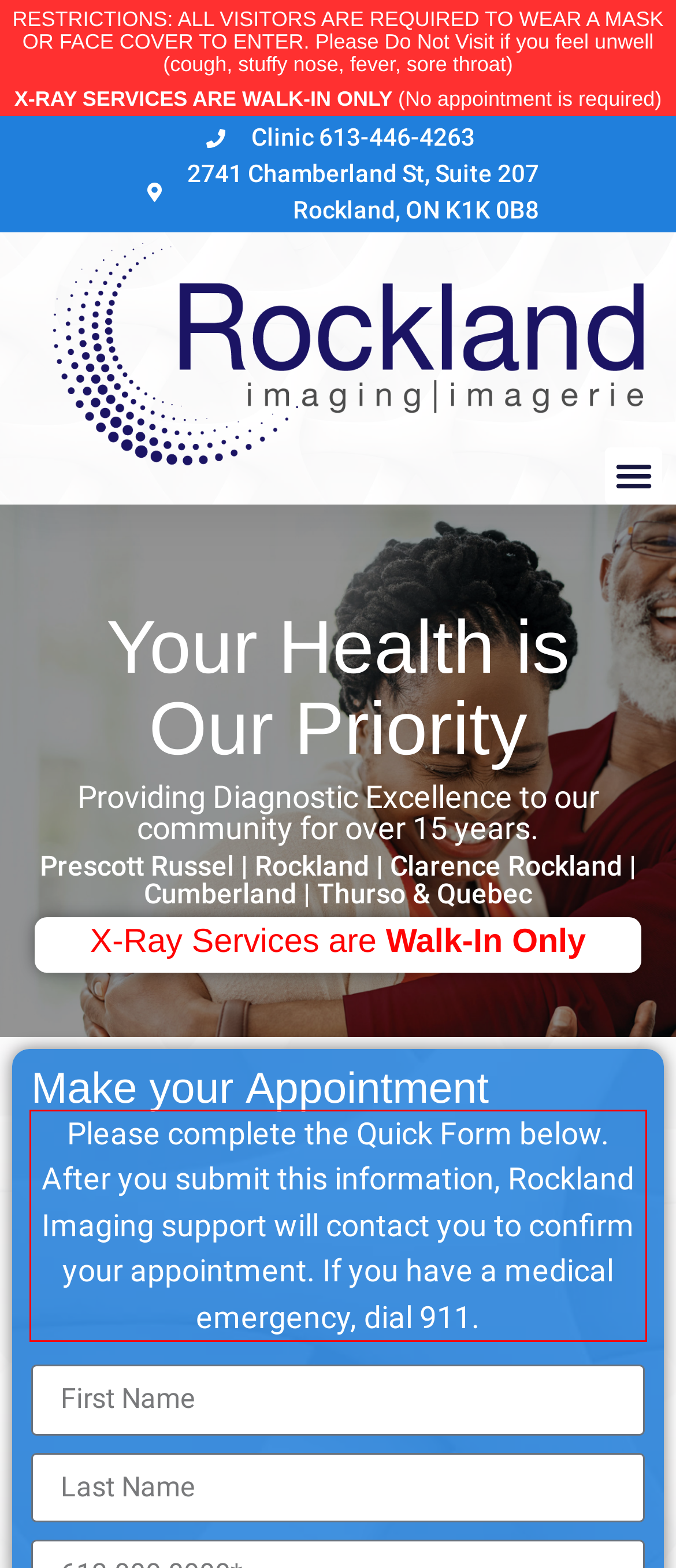You are given a screenshot of a webpage with a UI element highlighted by a red bounding box. Please perform OCR on the text content within this red bounding box.

Please complete the Quick Form below. After you submit this information, Rockland Imaging support will contact you to confirm your appointment. If you have a medical emergency, dial 911.